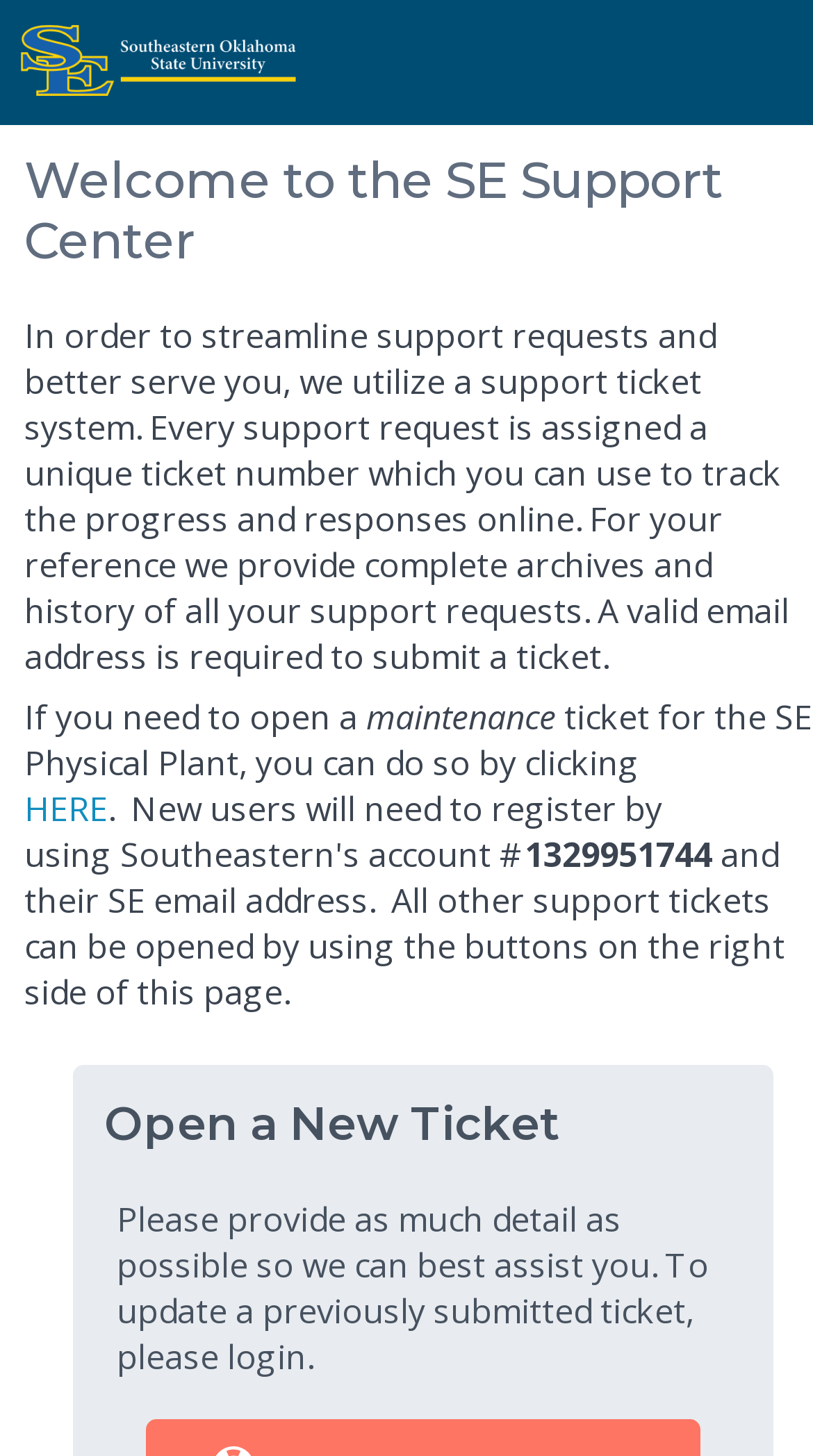What is required to submit a ticket?
Refer to the image and give a detailed response to the question.

The webpage states that a valid email address is required to submit a ticket, which implies that customers need to provide a valid email address to open a new ticket.